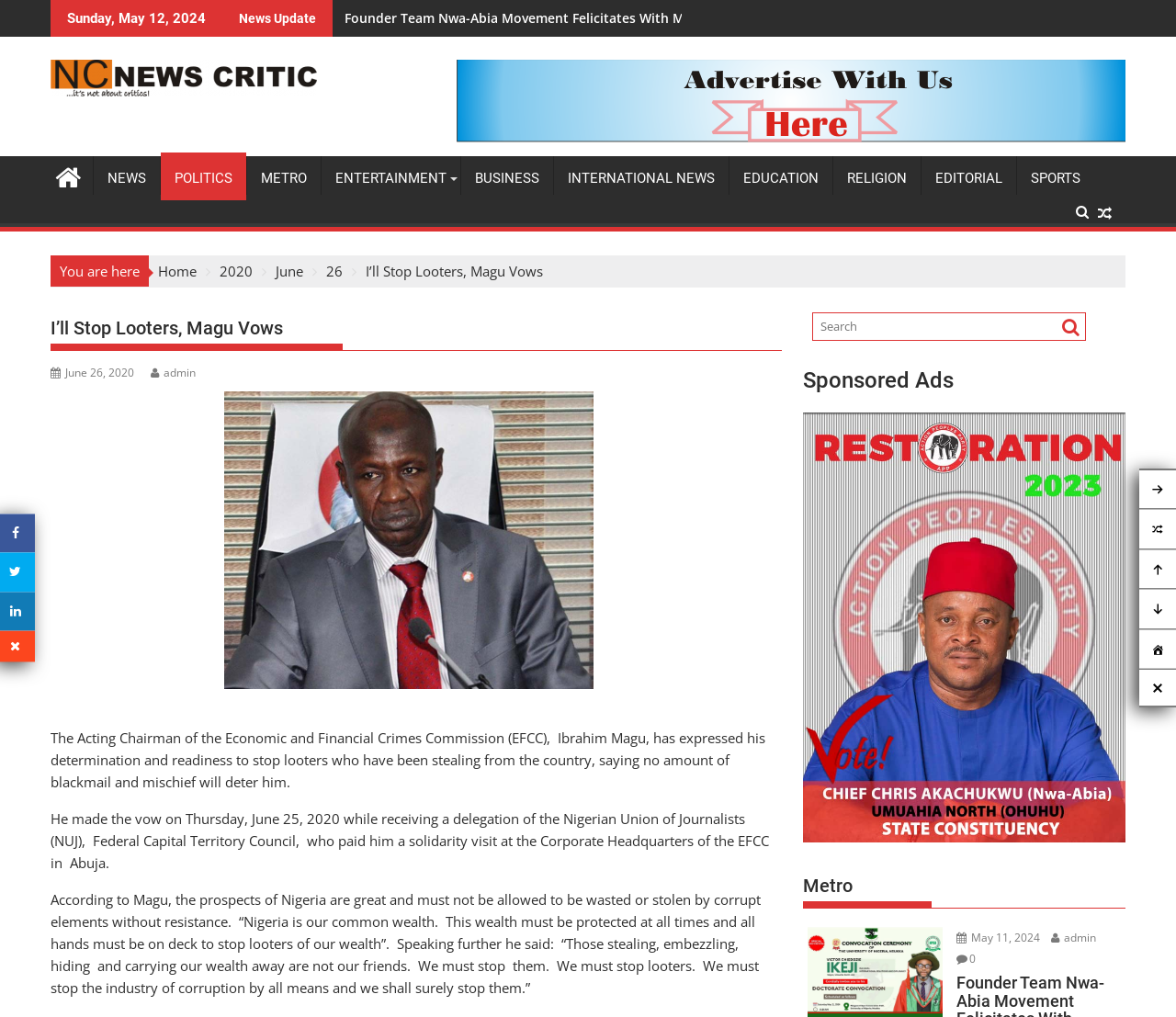How many categories are available in the news section?
Utilize the information in the image to give a detailed answer to the question.

I found the number of categories available in the news section by looking at the links 'NEWS', 'POLITICS', 'METRO', 'ENTERTAINMENT', 'BUSINESS', 'INTERNATIONAL NEWS', 'EDUCATION', 'RELIGION', and 'SPORTS' which are located at the top of the webpage, indicating the different categories of news available.